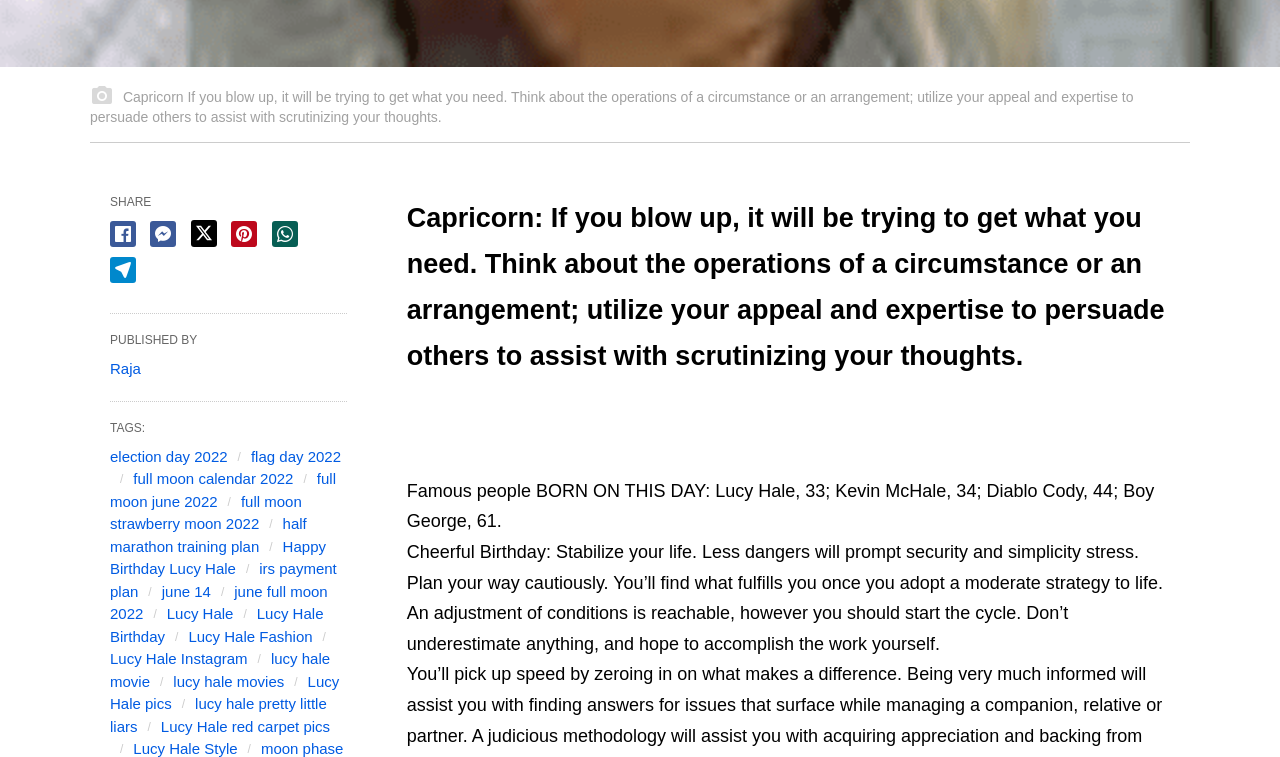Use a single word or phrase to answer the question:
What is the age of Lucy Hale according to the webpage?

33